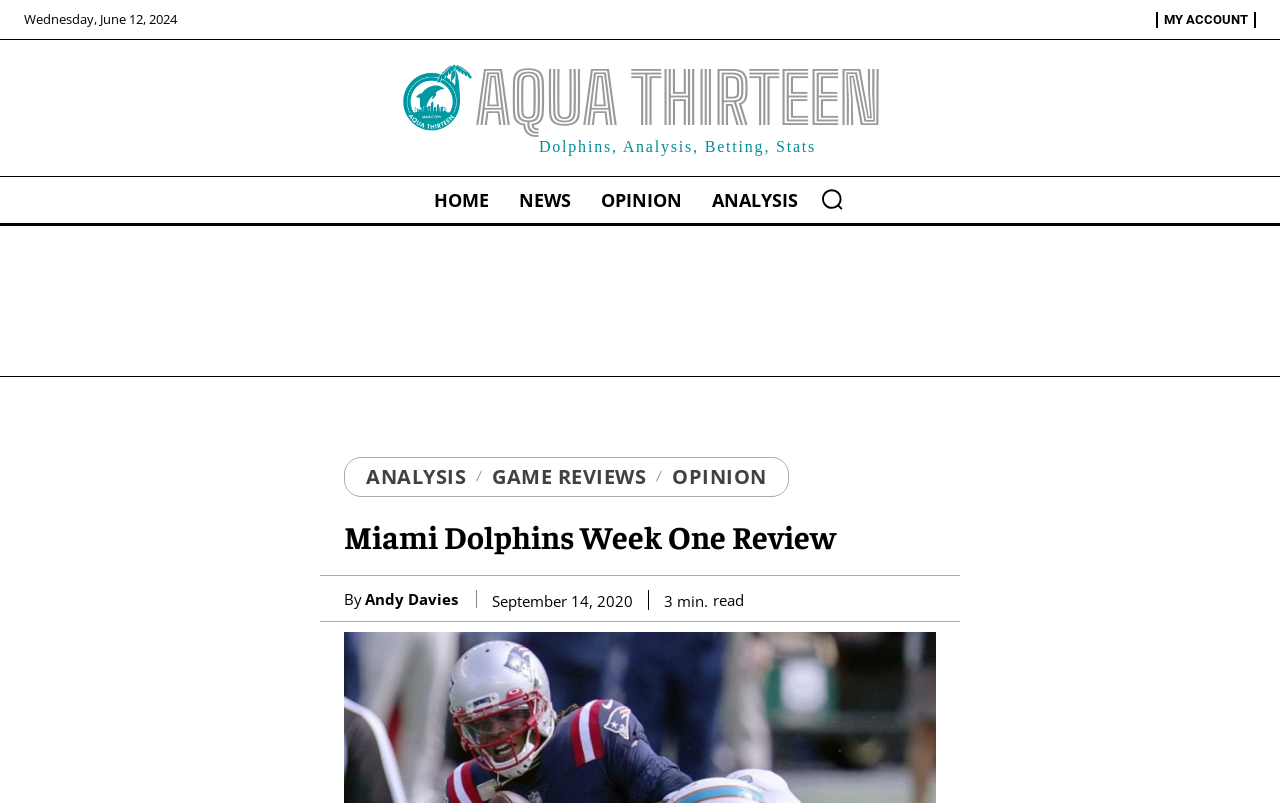Please find the bounding box coordinates of the element that needs to be clicked to perform the following instruction: "read the analysis". The bounding box coordinates should be four float numbers between 0 and 1, represented as [left, top, right, bottom].

[0.548, 0.219, 0.631, 0.279]